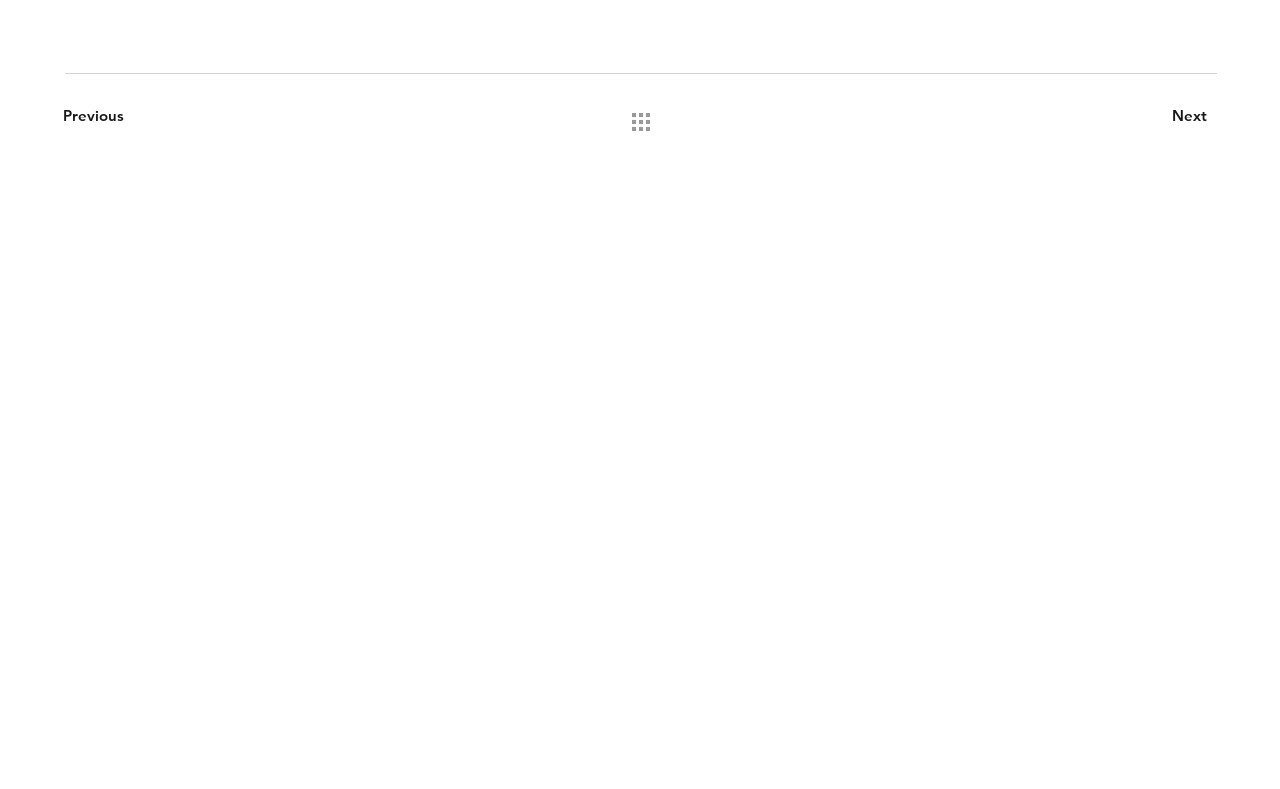Please specify the bounding box coordinates of the area that should be clicked to accomplish the following instruction: "Click the 'Next' button". The coordinates should consist of four float numbers between 0 and 1, i.e., [left, top, right, bottom].

[0.832, 0.118, 0.943, 0.176]